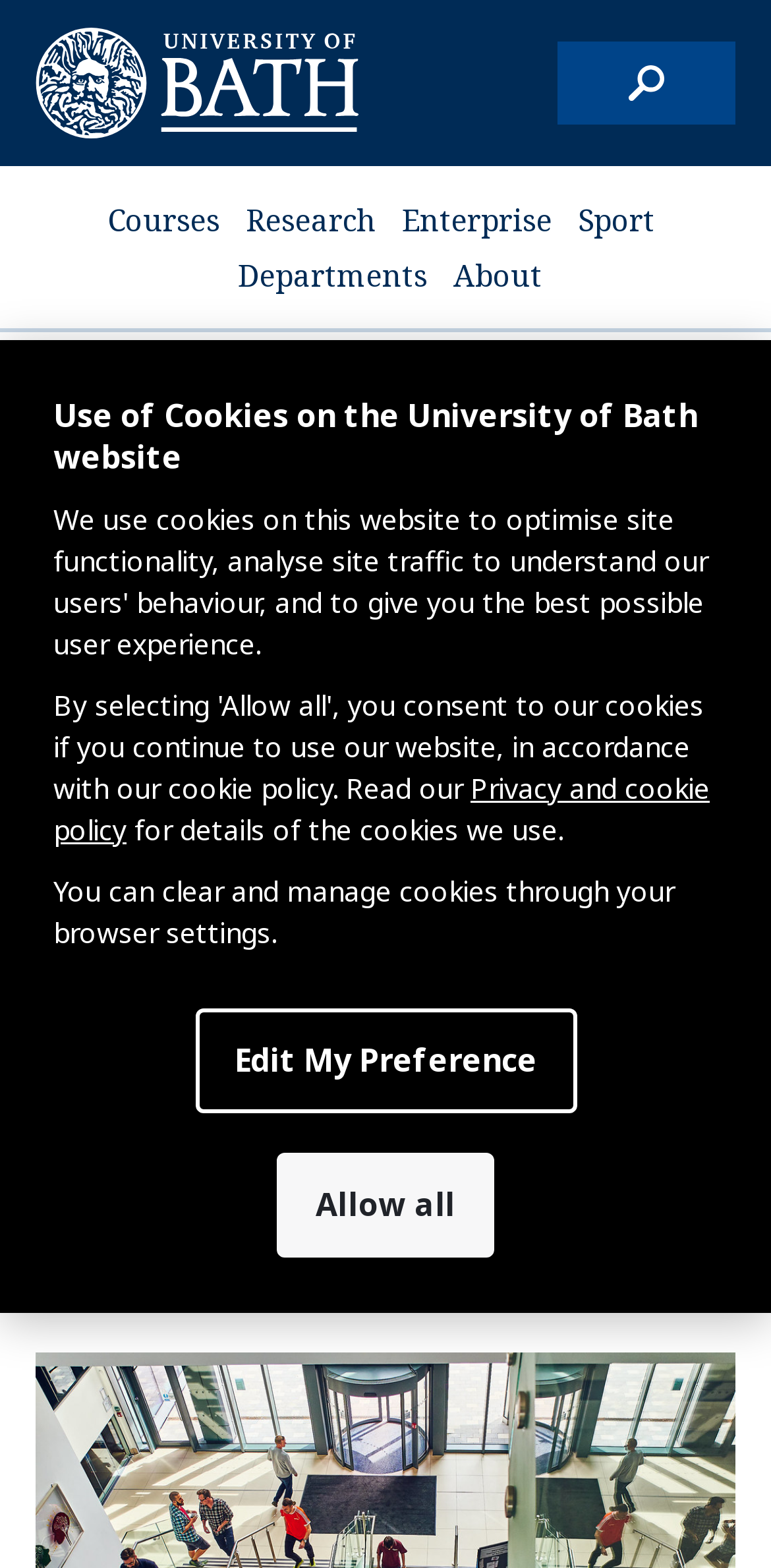Determine the bounding box coordinates of the clickable region to carry out the instruction: "view more projects".

[0.046, 0.762, 0.903, 0.787]